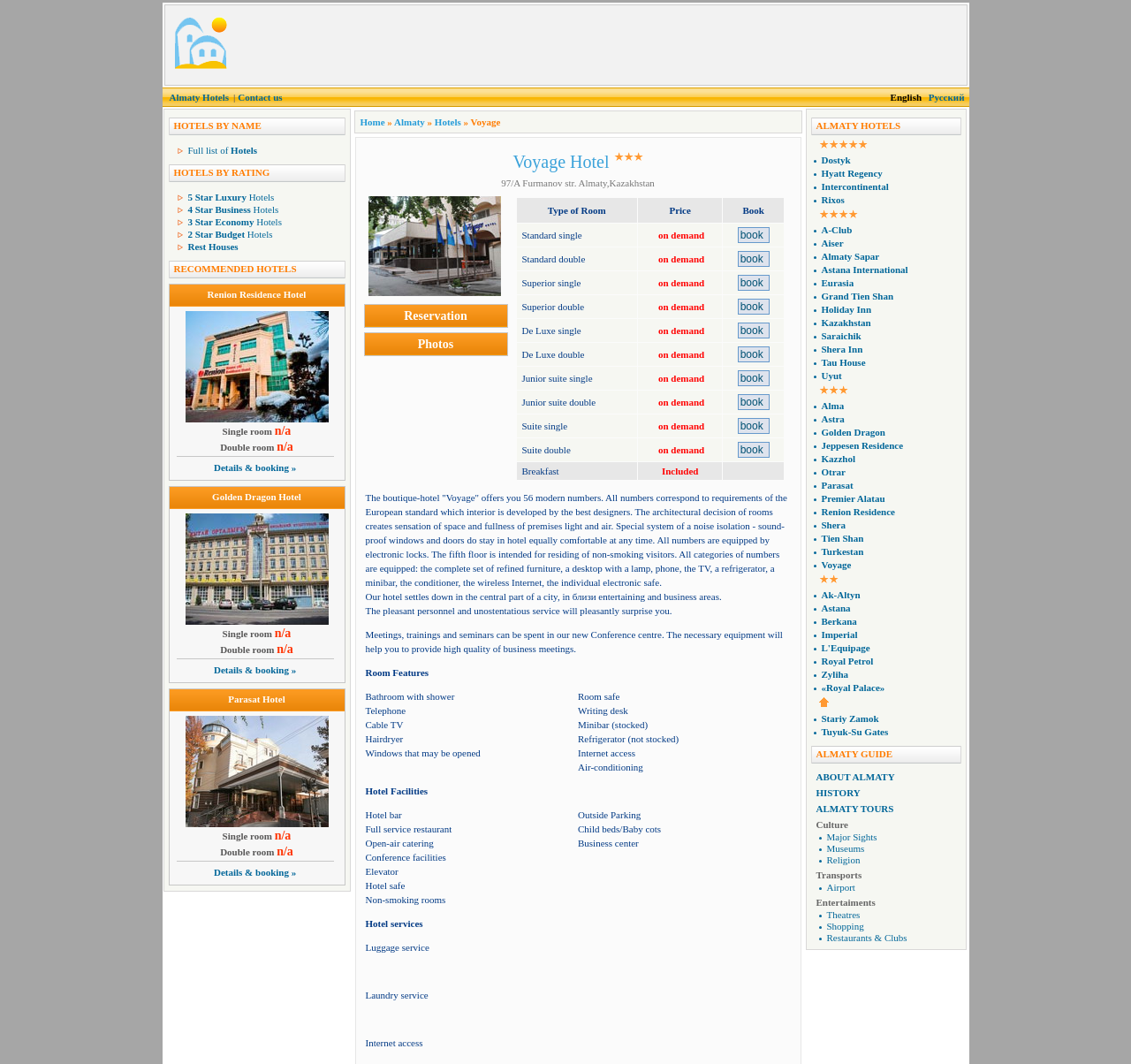Specify the bounding box coordinates of the area to click in order to follow the given instruction: "View the 'Renion Residence Hotel' details."

[0.183, 0.272, 0.271, 0.282]